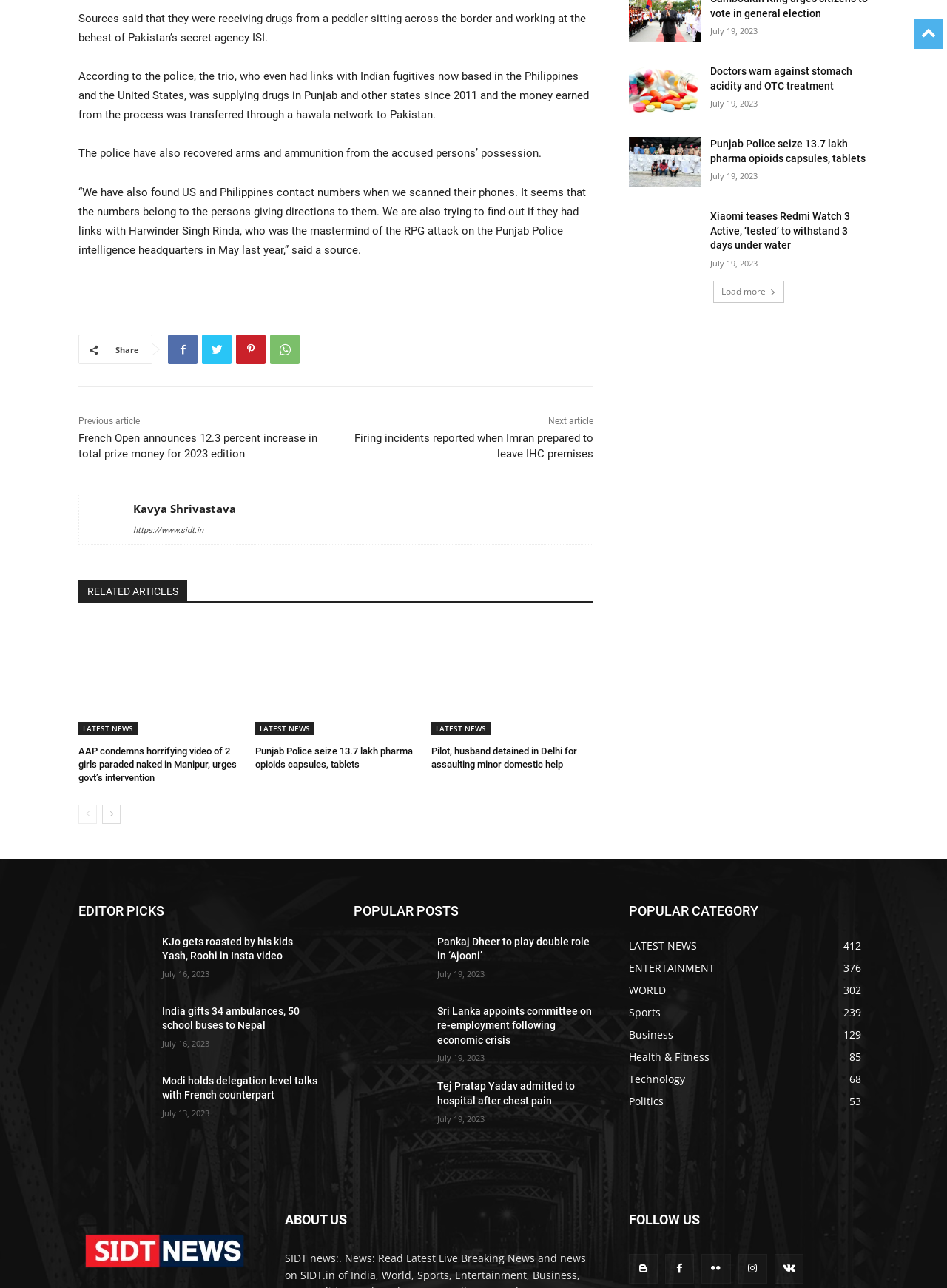Find and indicate the bounding box coordinates of the region you should select to follow the given instruction: "Read the article 'French Open announces 12.3 percent increase in total prize money for 2023 edition'".

[0.083, 0.335, 0.335, 0.357]